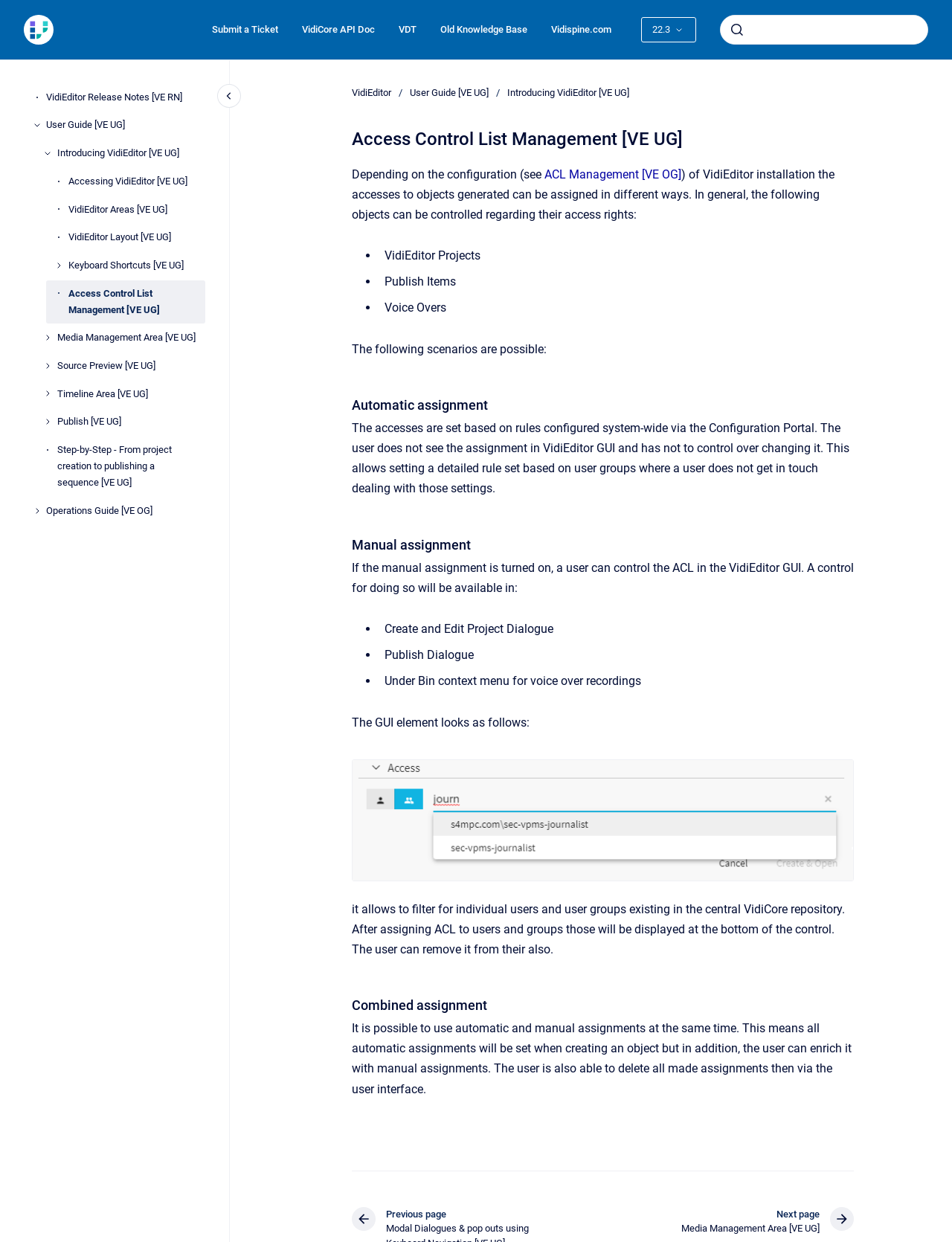Identify the bounding box of the UI element that matches this description: "VidiCore API Doc".

[0.305, 0.011, 0.406, 0.037]